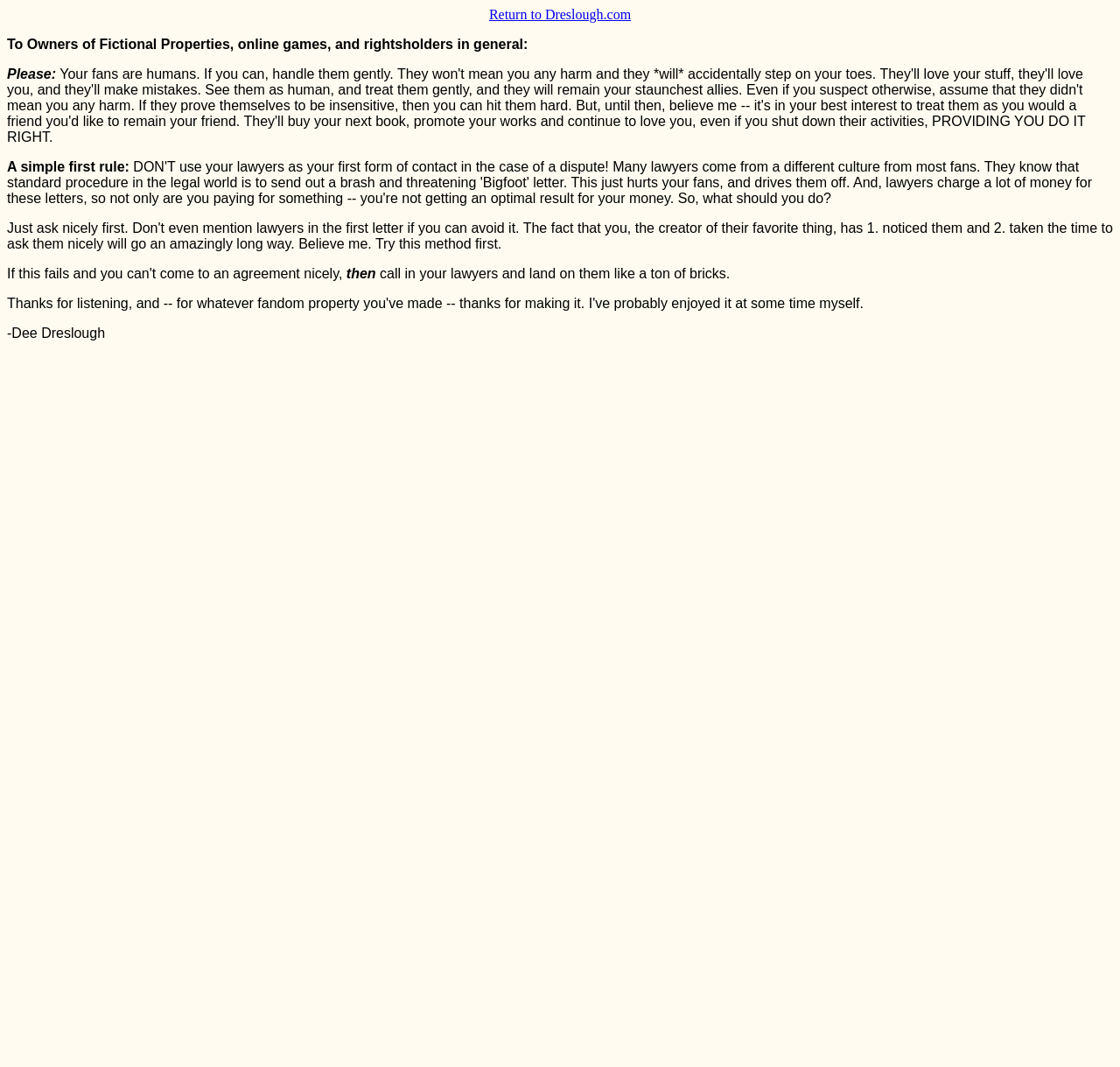Look at the image and answer the question in detail:
What is the purpose of the link at the top of the webpage?

The link at the top of the webpage is likely a navigation link that allows users to return to the main website, Dreslough.com, from this specific webpage.